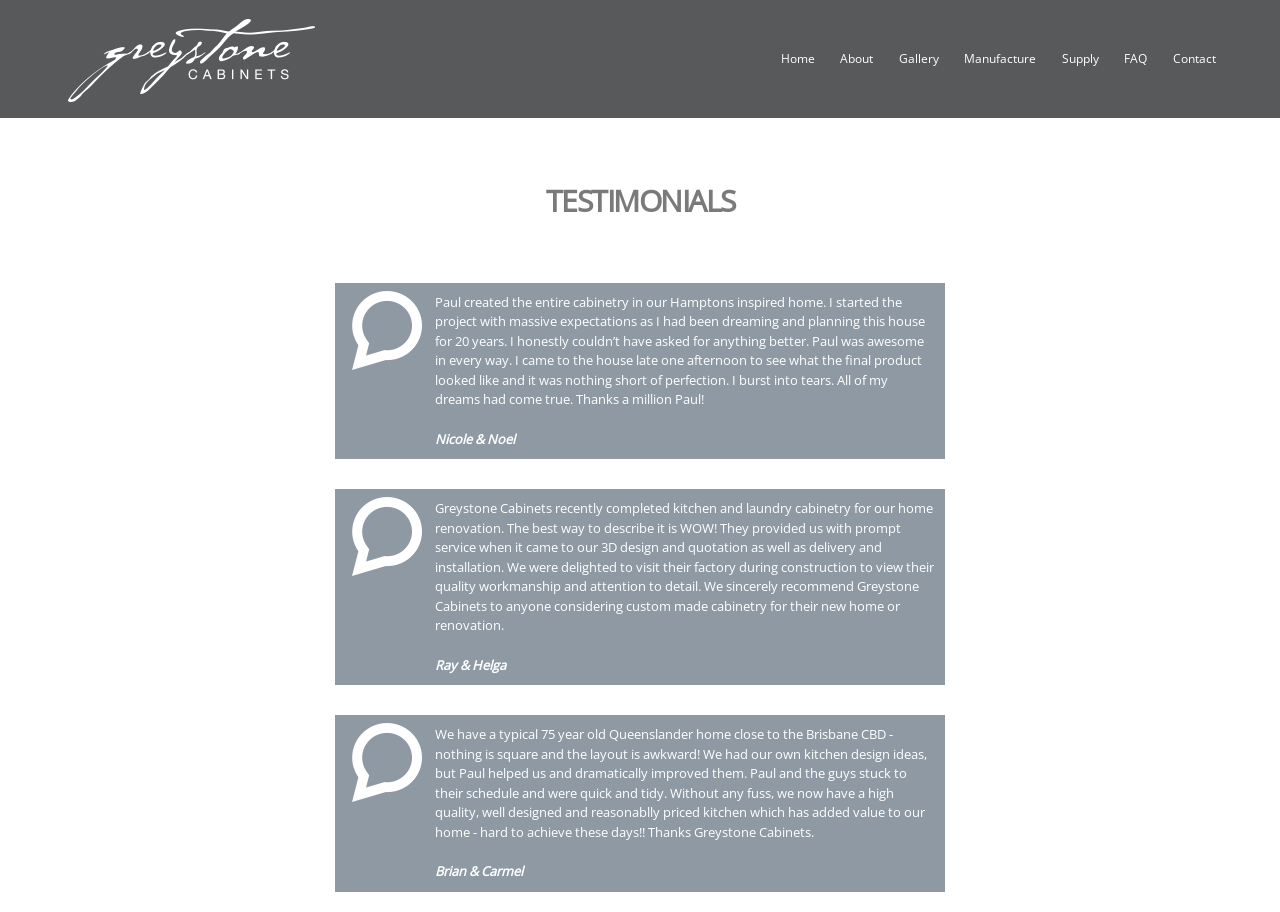Please find the bounding box coordinates of the section that needs to be clicked to achieve this instruction: "View the 'SpaUmbrella' product".

None